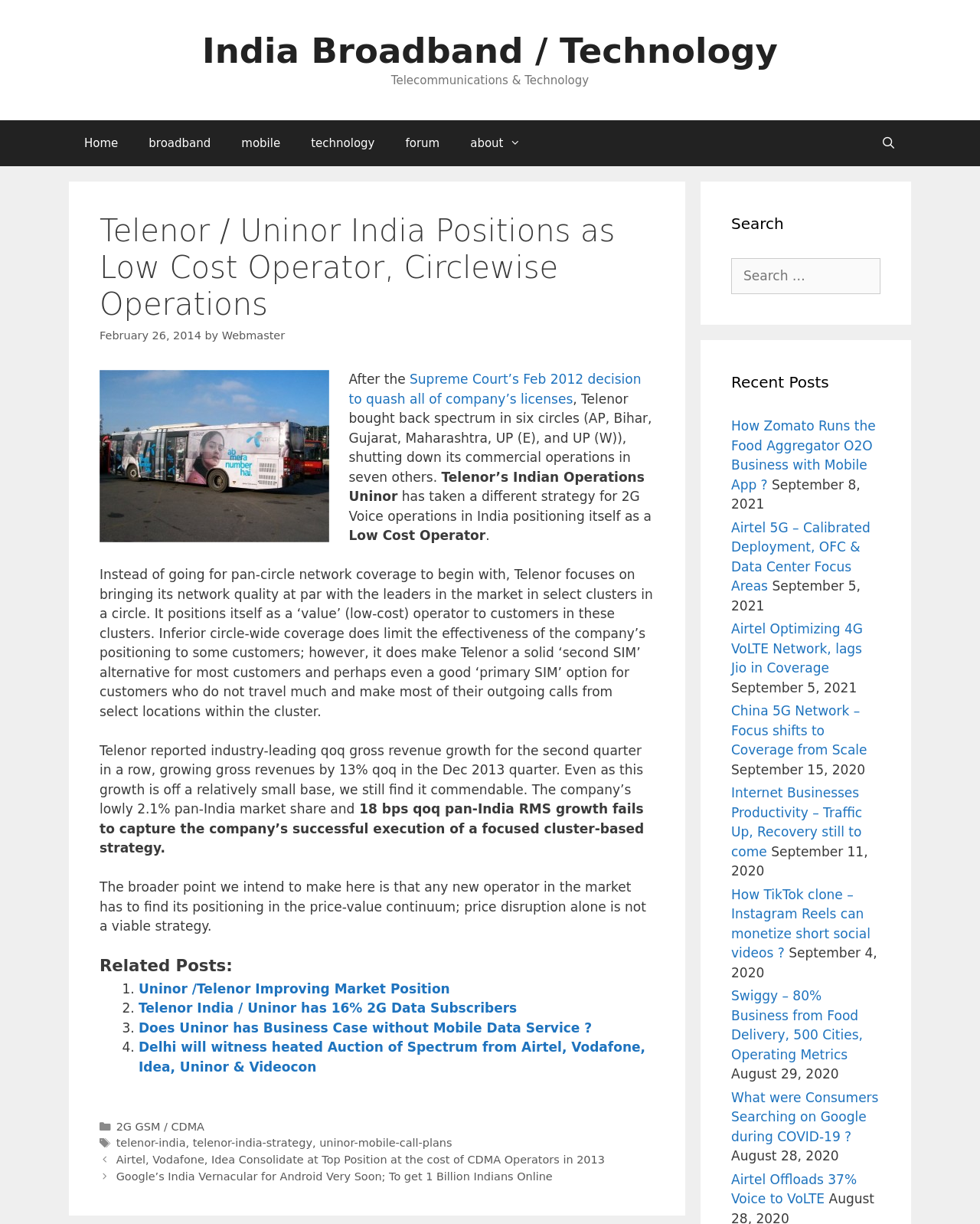Utilize the details in the image to give a detailed response to the question: What is the name of the author of the article?

The article mentions 'by Webmaster' below the heading, indicating that Webmaster is the author of the article.